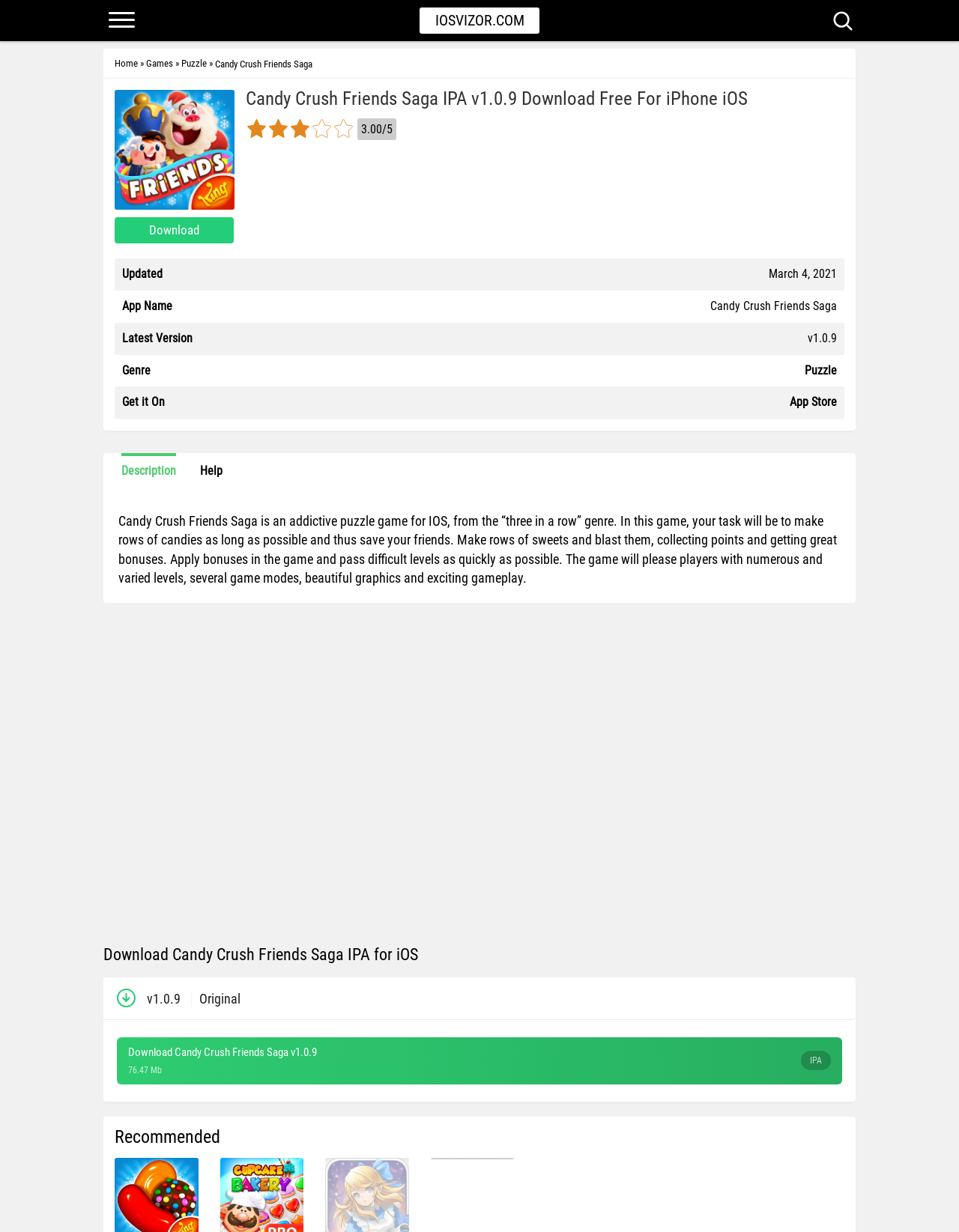From the webpage screenshot, predict the bounding box coordinates (top-left x, top-left y, bottom-right x, bottom-right y) for the UI element described here: aria-label="Advertisement" name="aswift_0" title="Advertisement"

[0.108, 0.532, 0.892, 0.702]